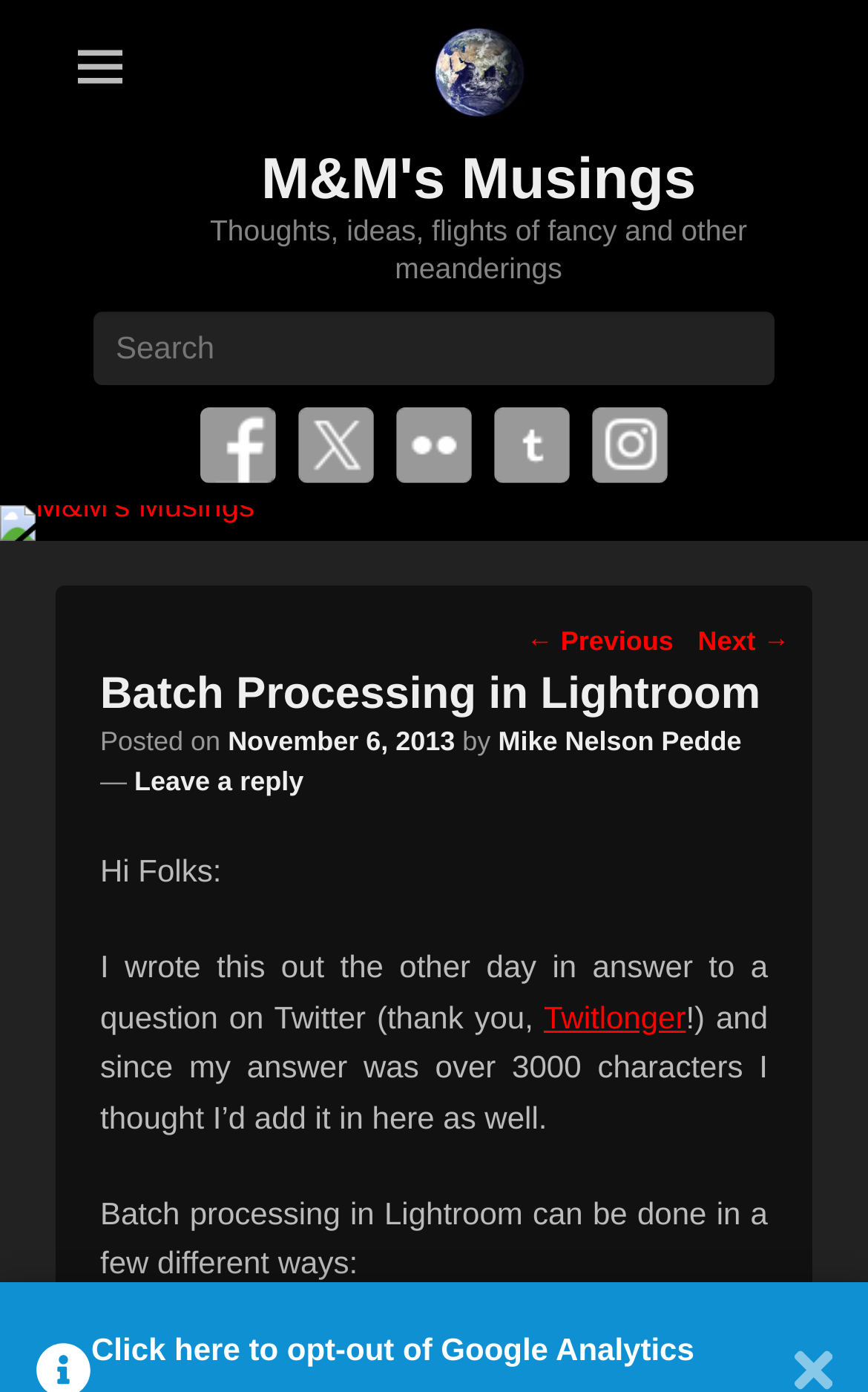What is the name of the blog?
Using the image, provide a concise answer in one word or a short phrase.

M&M's Musings